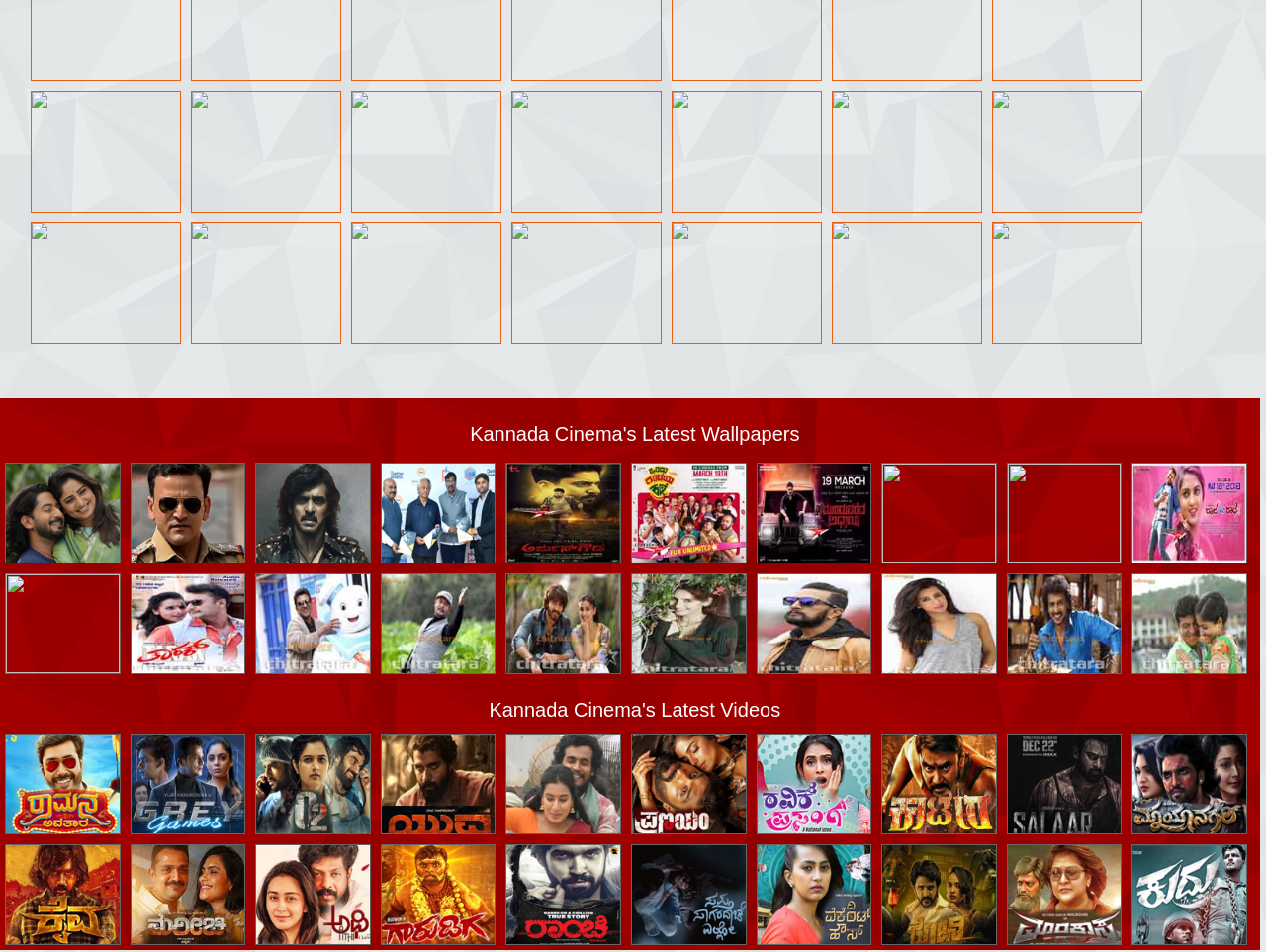Bounding box coordinates are specified in the format (top-left x, top-left y, bottom-right x, bottom-right y). All values are floating point numbers bounded between 0 and 1. Please provide the bounding box coordinate of the region this sentence describes: title="Grey Games"

[0.104, 0.861, 0.193, 0.879]